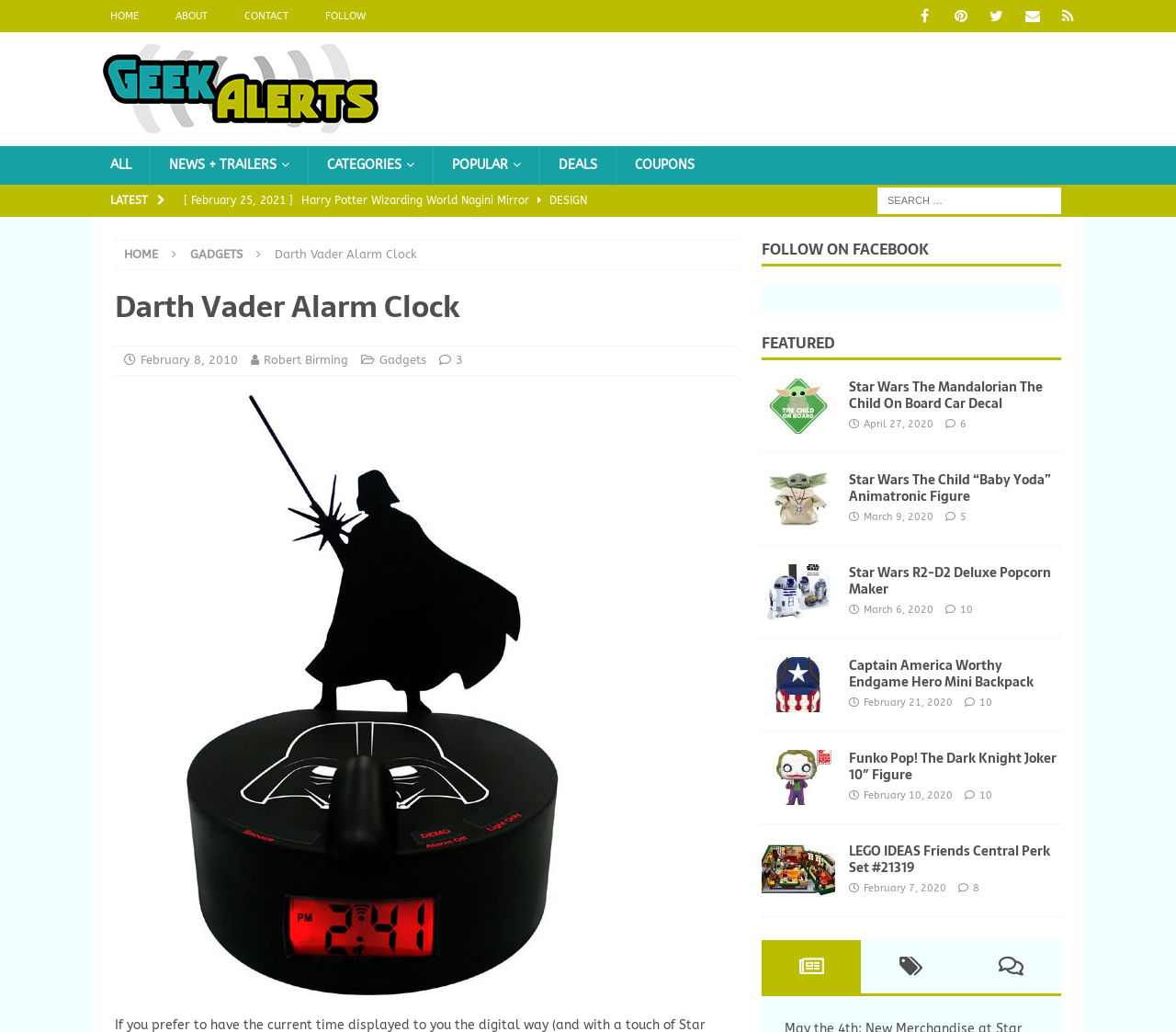Summarize the webpage with intricate details.

This webpage is about GeekAlerts, a website that features geeky gadgets and merchandise. At the top of the page, there is a navigation menu with links to "HOME", "ABOUT", "CONTACT", "FOLLOW", and social media icons for Facebook, Pinterest, Twitter, Newsletter, and RSS Feed. Below the navigation menu, there is a logo for GeekAlerts, which is an image with the text "GeekAlerts" next to it.

On the left side of the page, there is a sidebar with links to various categories, including "ALL", "NEWS + TRAILERS", "CATEGORIES", "POPULAR", "DEALS", and "COUPONS". Below the categories, there is a section titled "LATEST" with links to recent articles, including "Harry Potter Wizarding World Nagini Mirror", "Star Wars The Mandalorian The Child Makeup Brush Holder", and more.

In the main content area, there is a large header that reads "Darth Vader Alarm Clock" with a subheading that includes the date "February 8, 2010", the author "Robert Birming", and the category "Gadgets". Below the header, there is an image of the Darth Vader Alarm Clock.

Further down the page, there are several sections featuring geeky merchandise, including "FOLLOW ON FACEBOOK", "FEATURED", and multiple sections showcasing products such as "Star Wars The Mandalorian The Child On Board Car Decal", "Star Wars The Child Baby Yoda Animatronic Figure", and more. Each product section includes an image, a title, and links to the product page.

At the bottom of the page, there are social media links and a search bar.